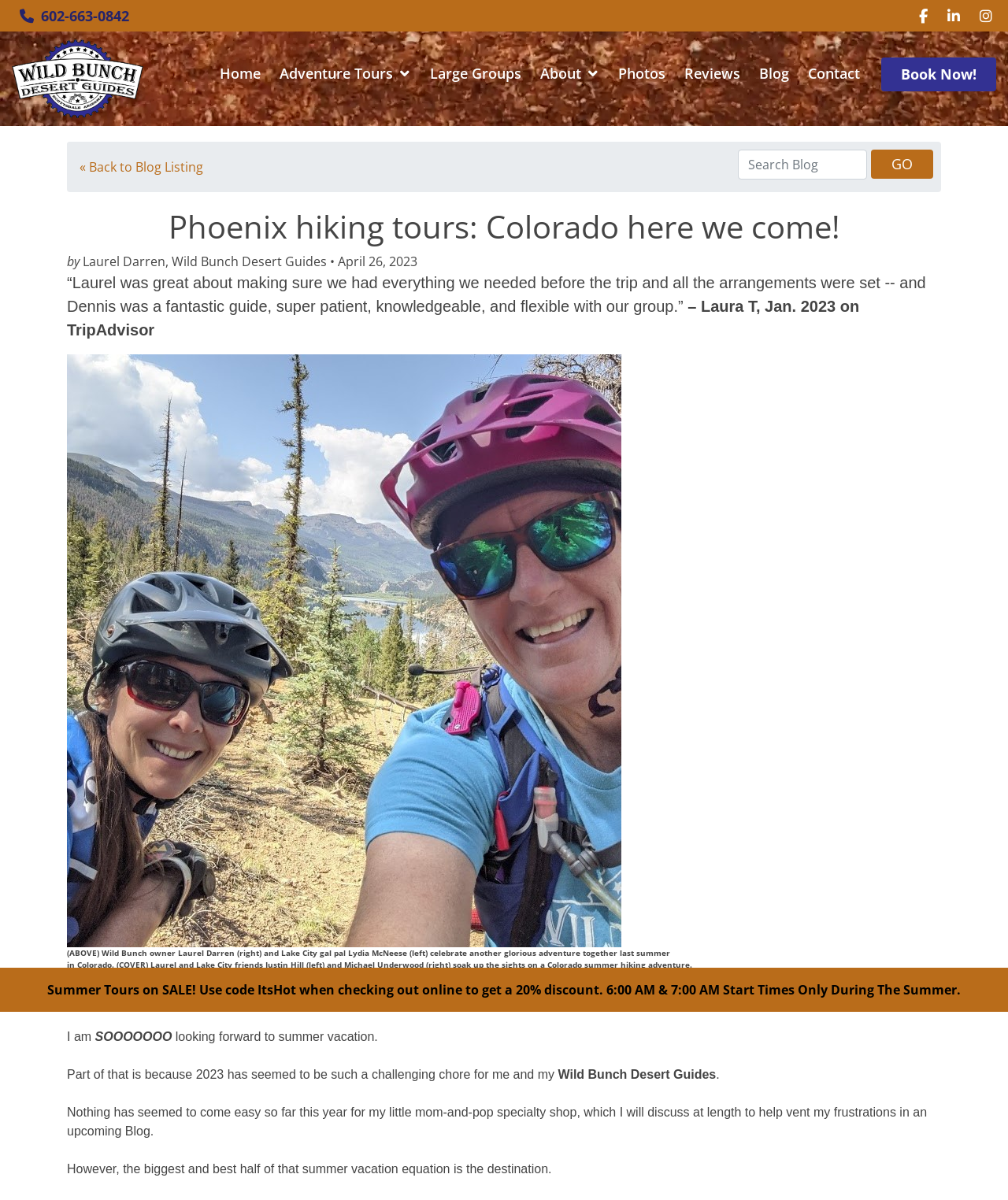Extract the primary header of the webpage and generate its text.

Phoenix hiking tours: Colorado here we come!